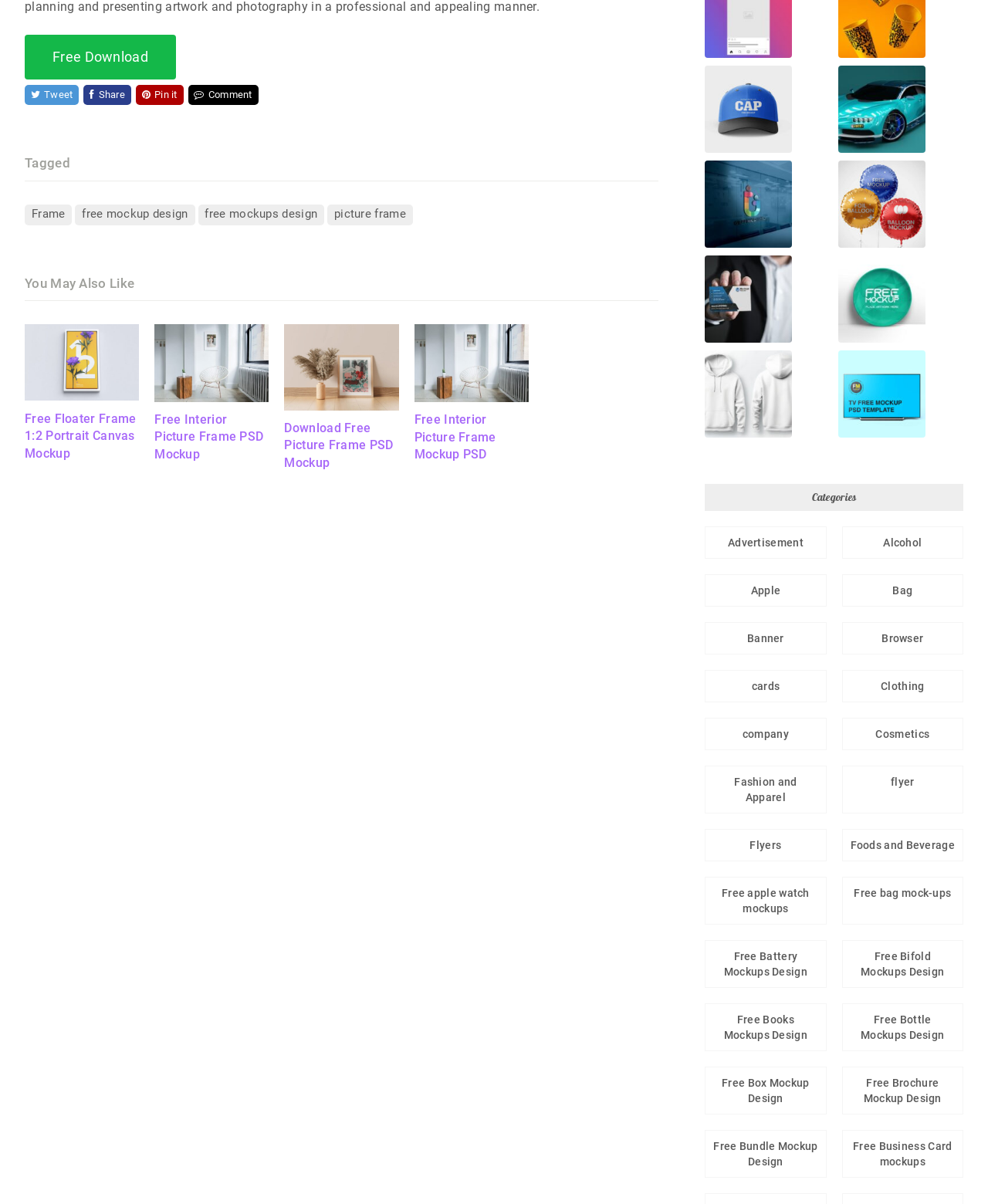Please find the bounding box coordinates of the element that needs to be clicked to perform the following instruction: "Browse 'Categories'". The bounding box coordinates should be four float numbers between 0 and 1, represented as [left, top, right, bottom].

[0.713, 0.402, 0.975, 0.425]